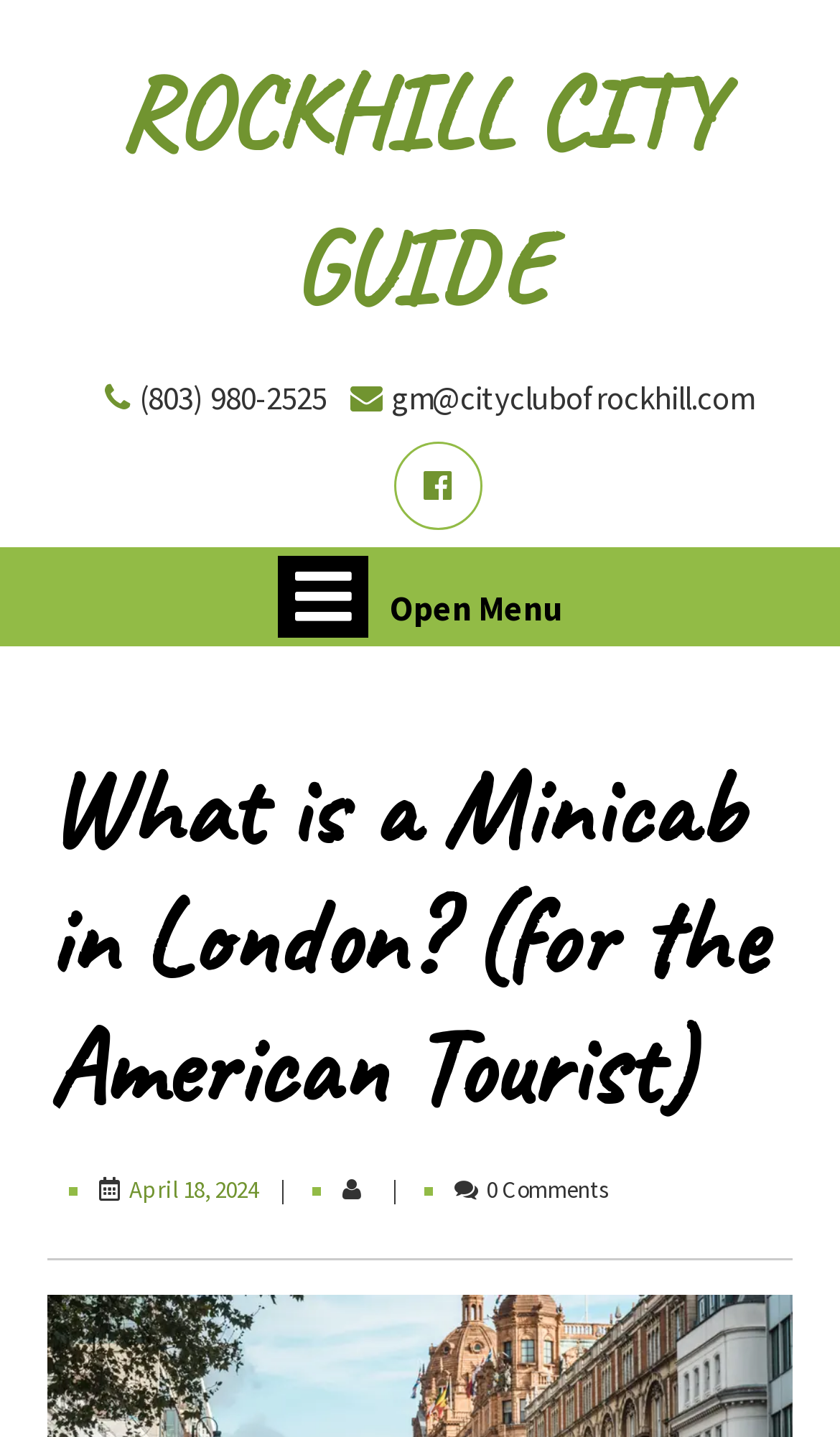Is the menu currently open?
Look at the image and construct a detailed response to the question.

I found that the menu is not currently open by looking at the tab element with the text 'Open Menu' which has a selected attribute set to False.